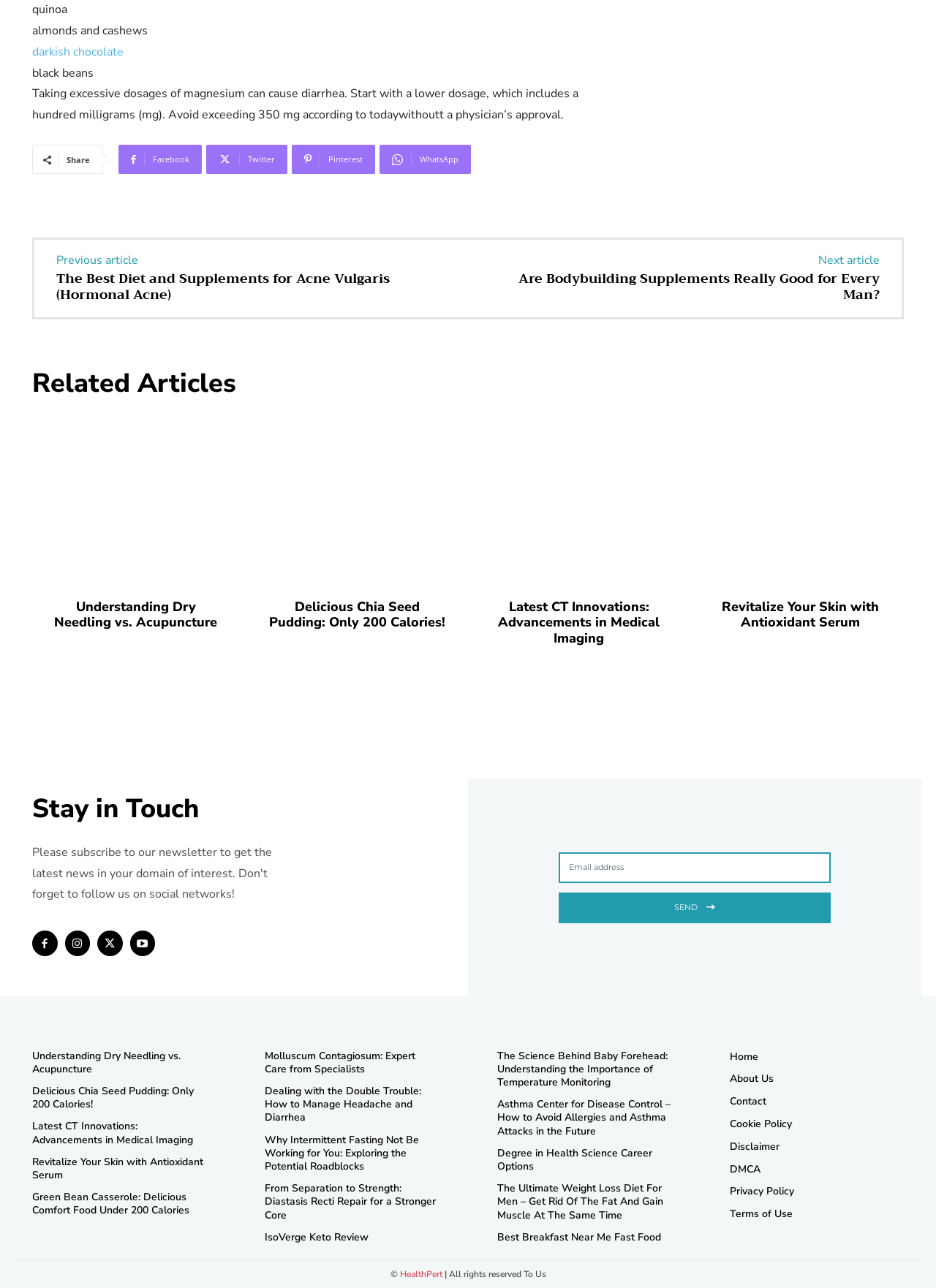Identify the bounding box coordinates of the element to click to follow this instruction: 'Check the Disclaimer'. Ensure the coordinates are four float values between 0 and 1, provided as [left, top, right, bottom].

[0.78, 0.882, 0.966, 0.899]